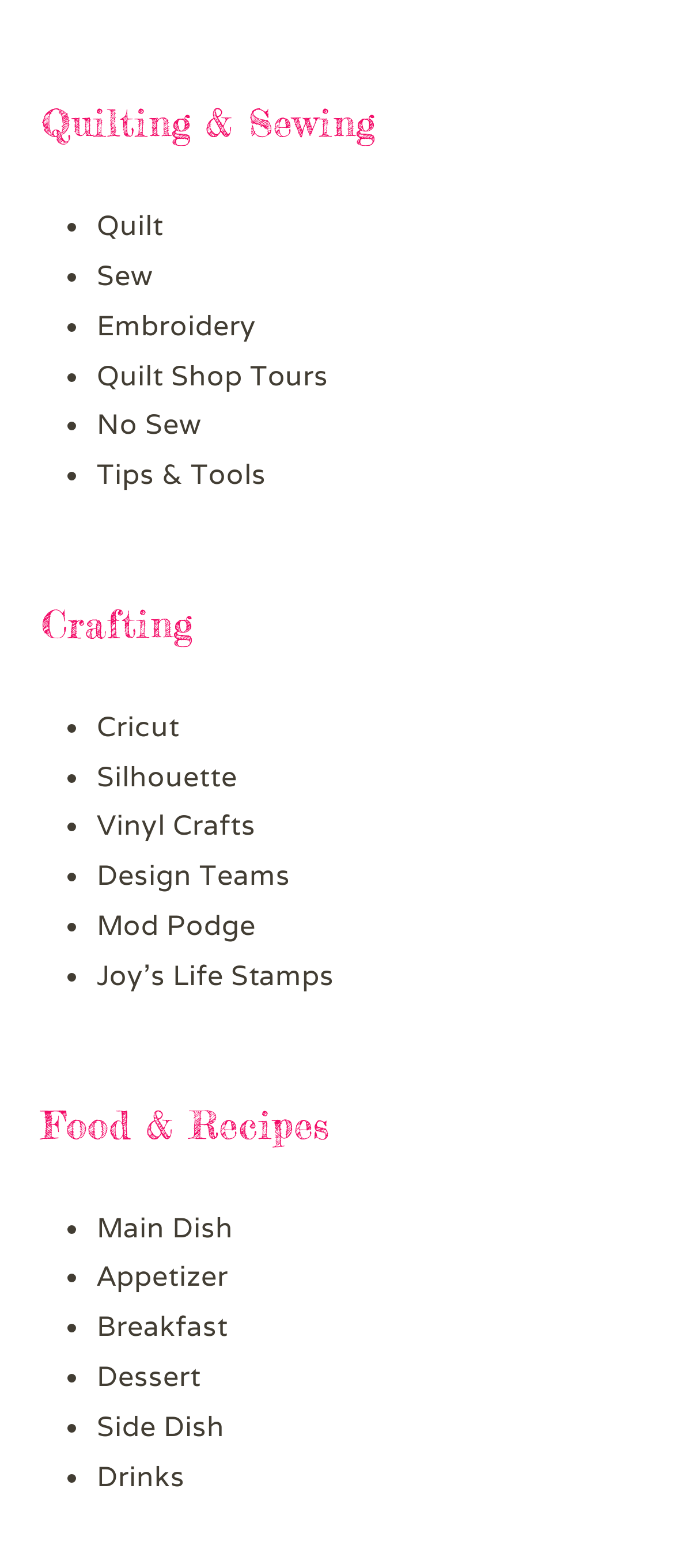Please find the bounding box coordinates of the clickable region needed to complete the following instruction: "Explore Embroidery". The bounding box coordinates must consist of four float numbers between 0 and 1, i.e., [left, top, right, bottom].

[0.144, 0.196, 0.38, 0.219]